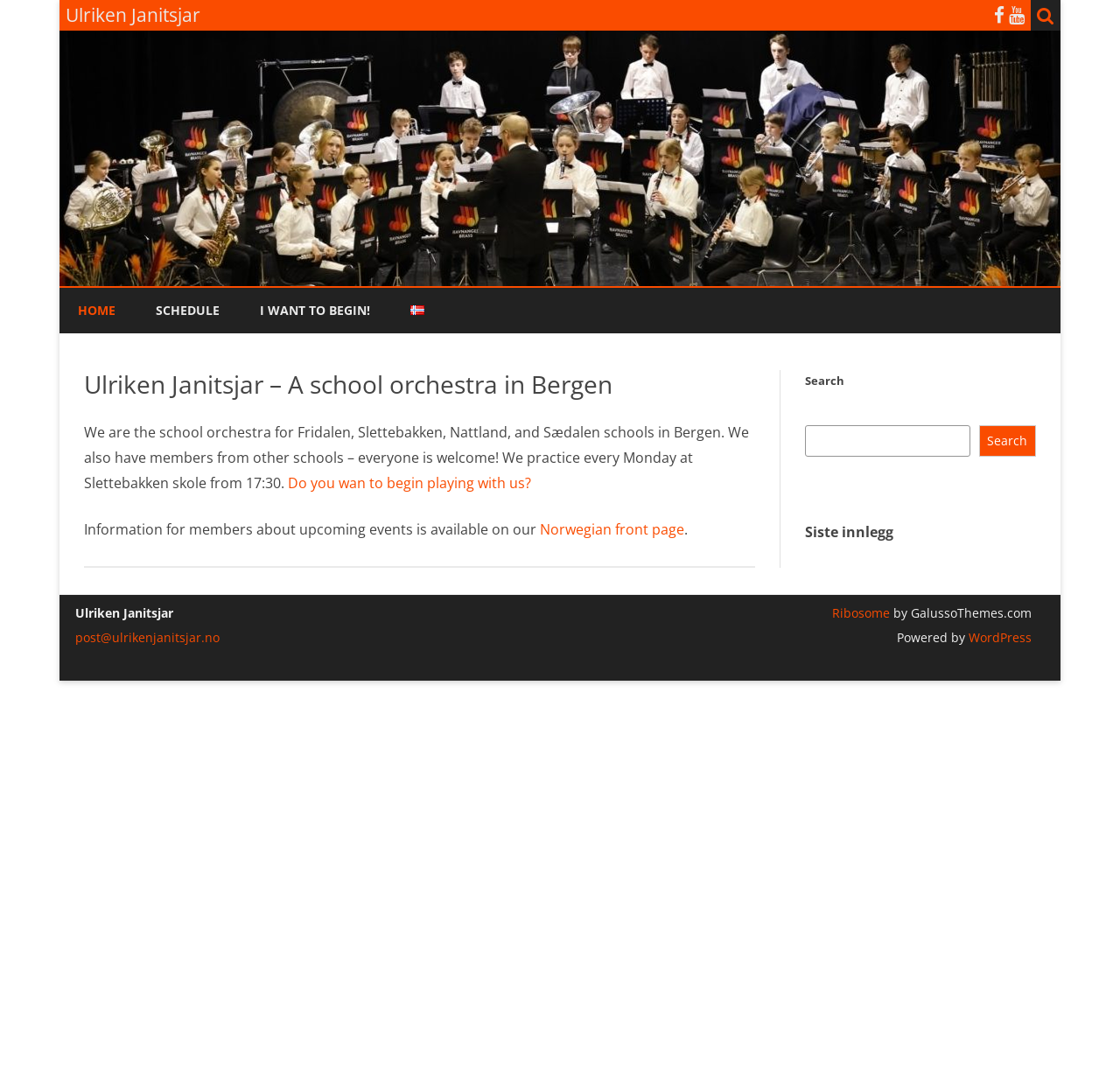What is the purpose of the search function?
Answer the question with a thorough and detailed explanation.

The search function can be found in the complementary section of the webpage, and its purpose is to allow users to search for specific content within the website.